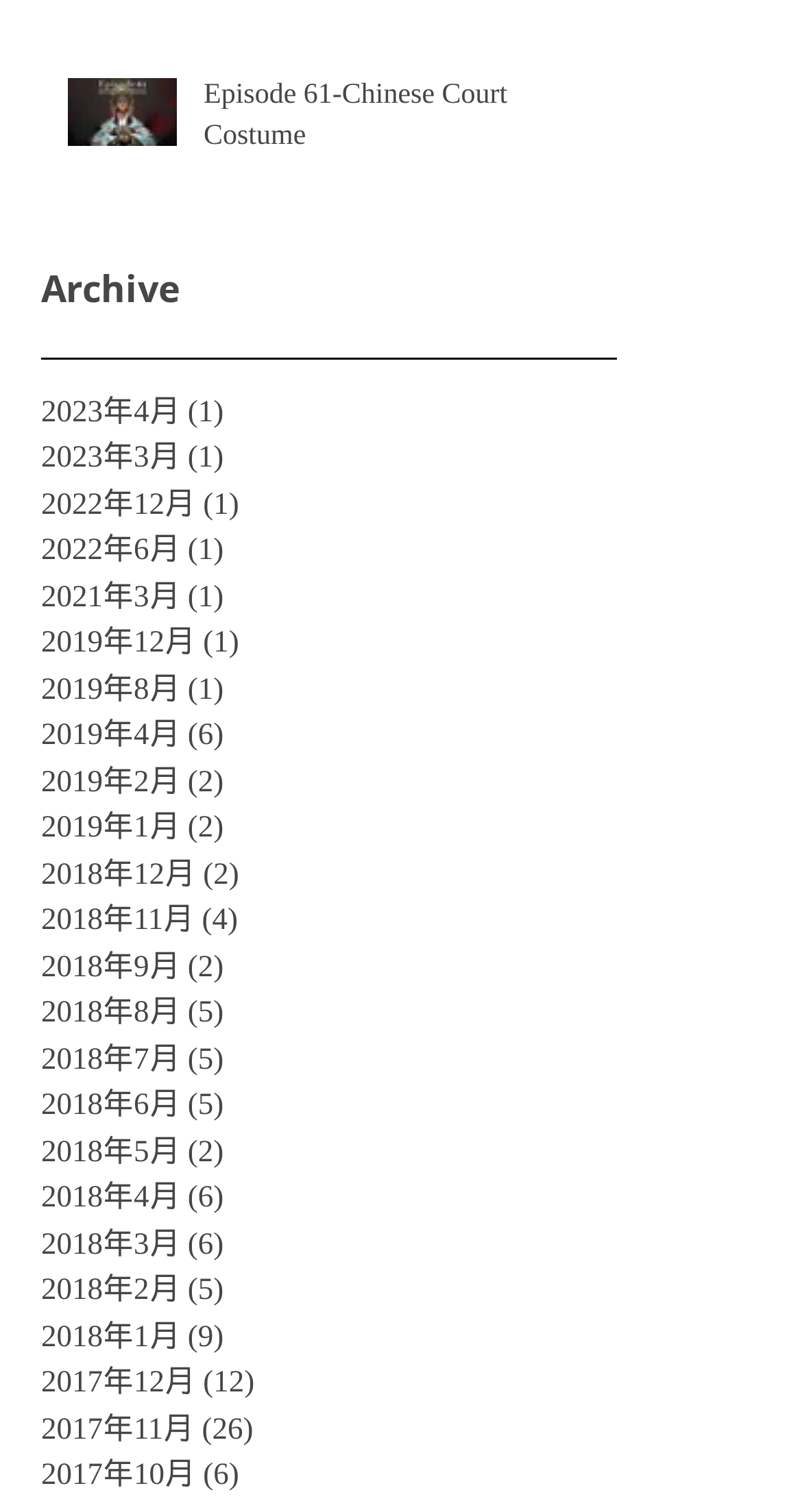Please identify the bounding box coordinates of the element I need to click to follow this instruction: "view posts from 2019年12月".

[0.051, 0.411, 0.769, 0.441]